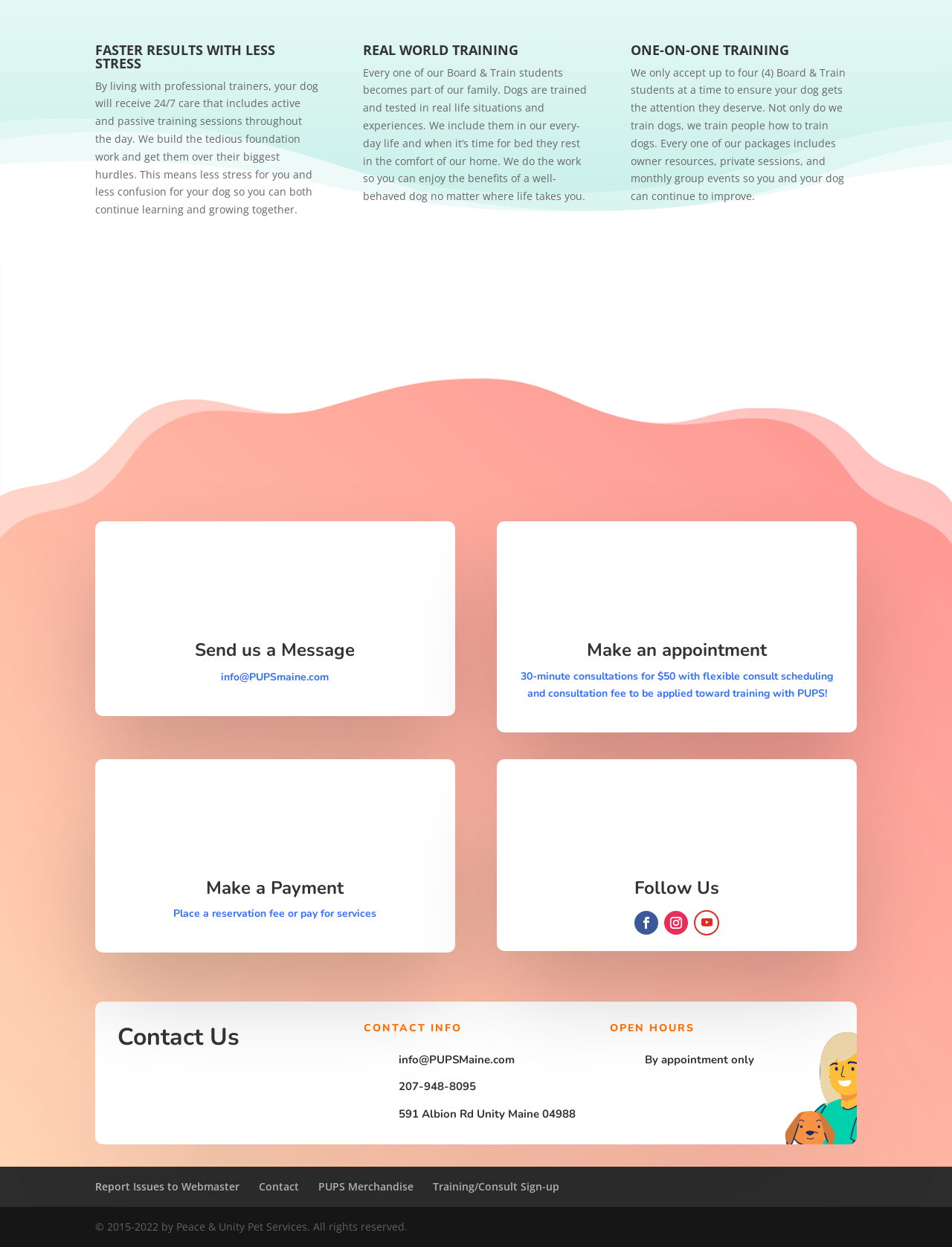Please provide a one-word or phrase answer to the question: 
How many Board & Train students are accepted at a time?

Four